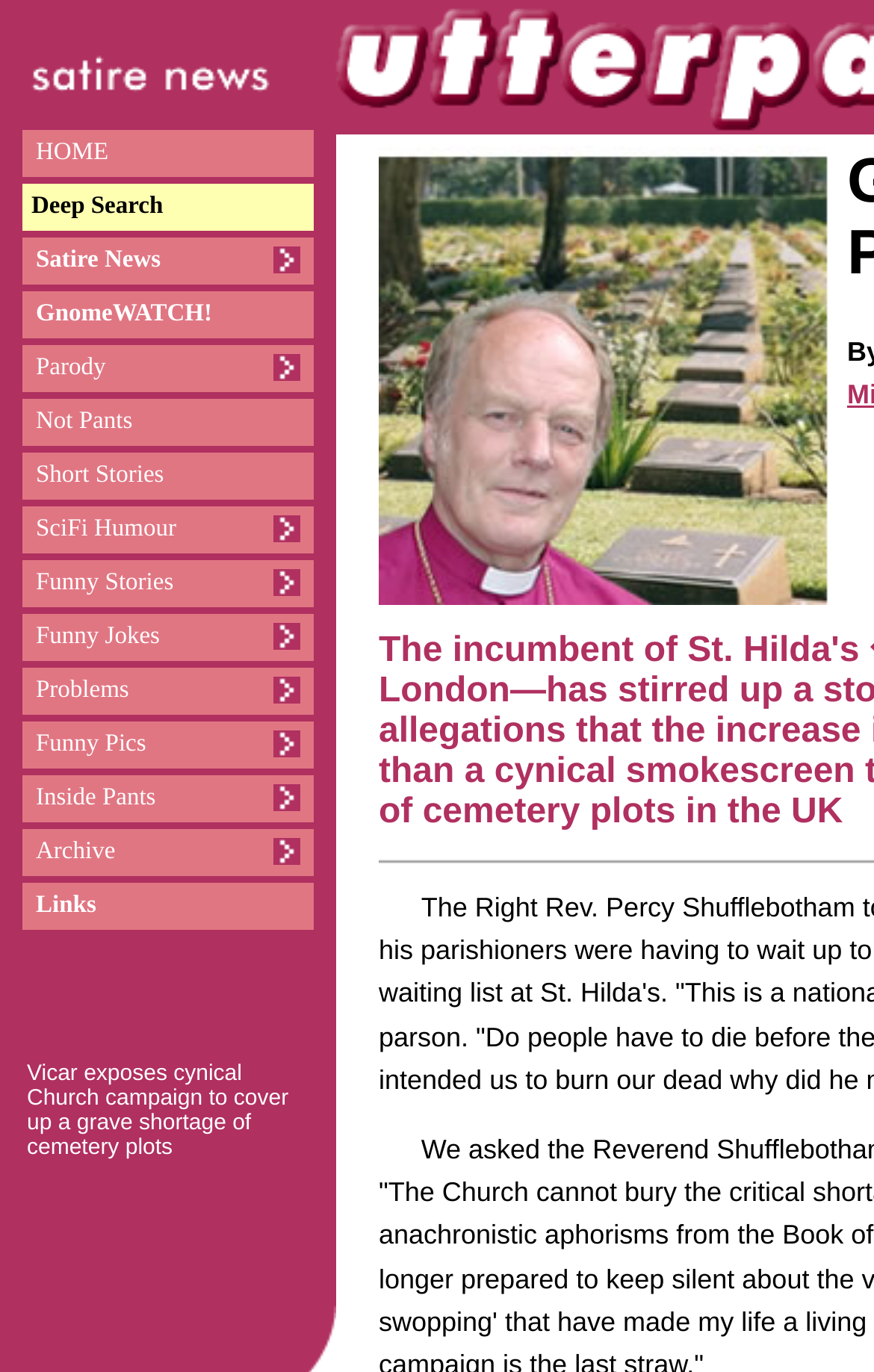Please determine the bounding box coordinates of the element to click on in order to accomplish the following task: "Read GnomeWATCH!". Ensure the coordinates are four float numbers ranging from 0 to 1, i.e., [left, top, right, bottom].

[0.041, 0.219, 0.243, 0.238]